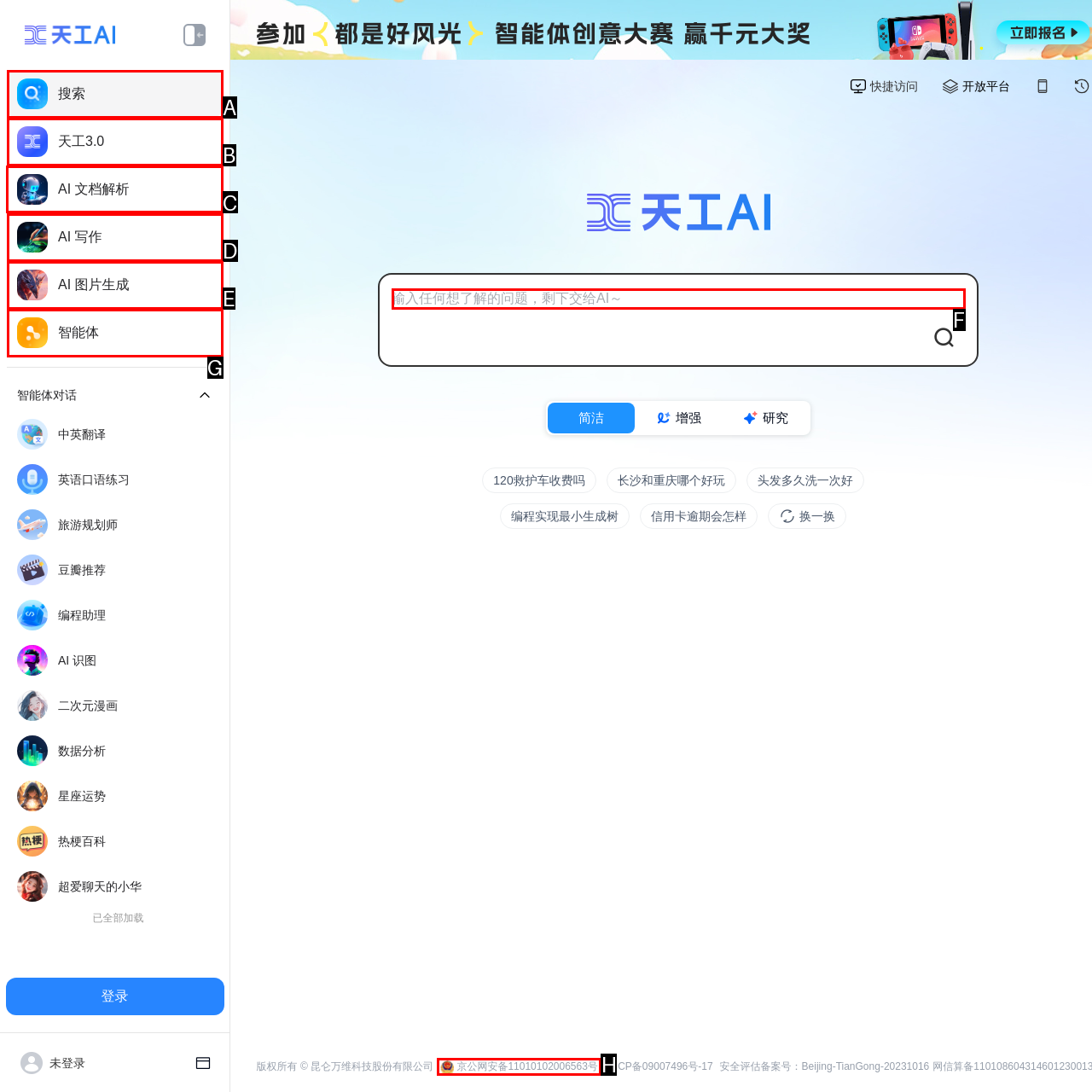Determine the letter of the UI element that will complete the task: Access AI documentation parsing
Reply with the corresponding letter.

C